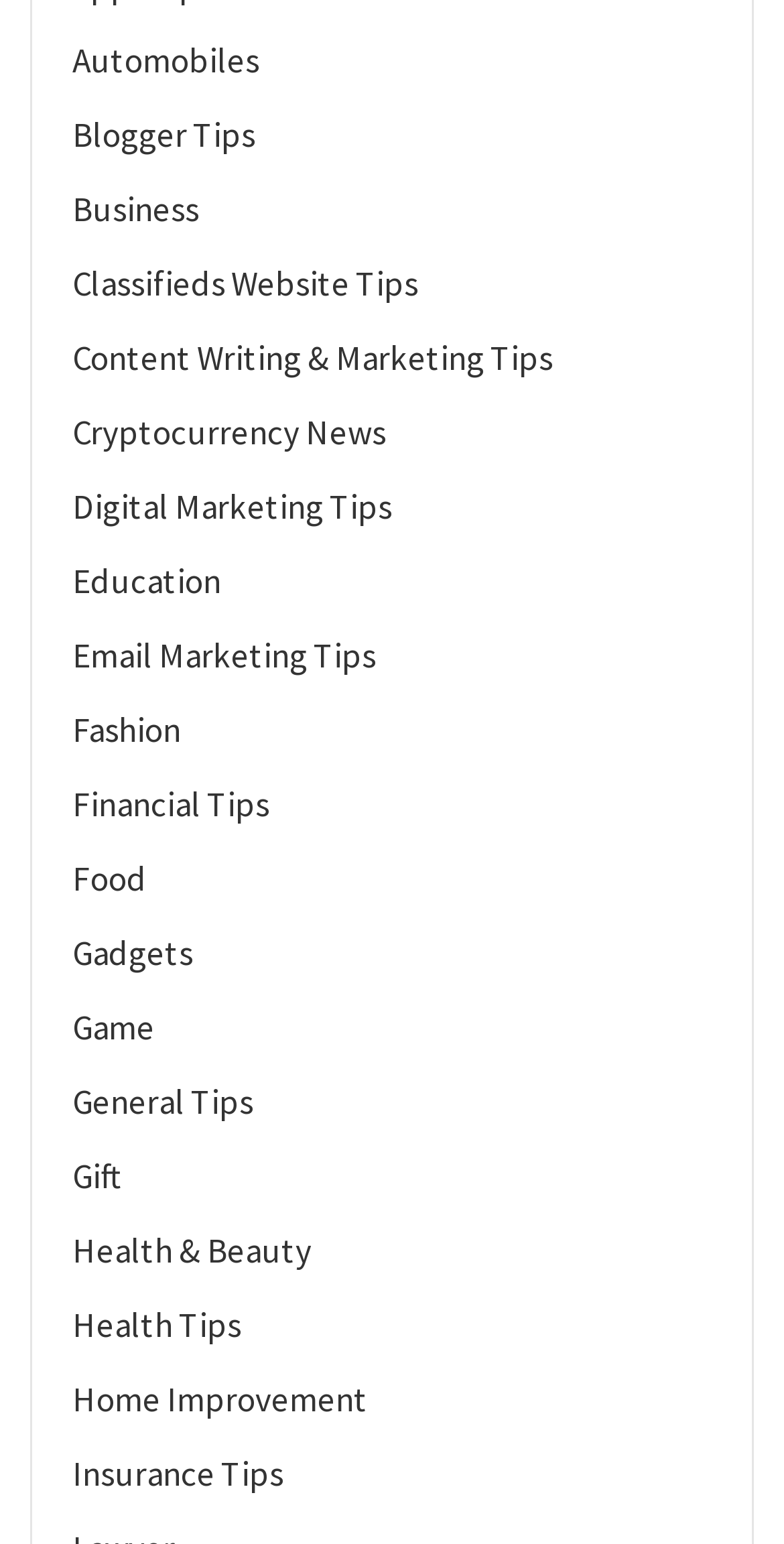Answer the question below in one word or phrase:
How many categories start with the letter 'H'?

2